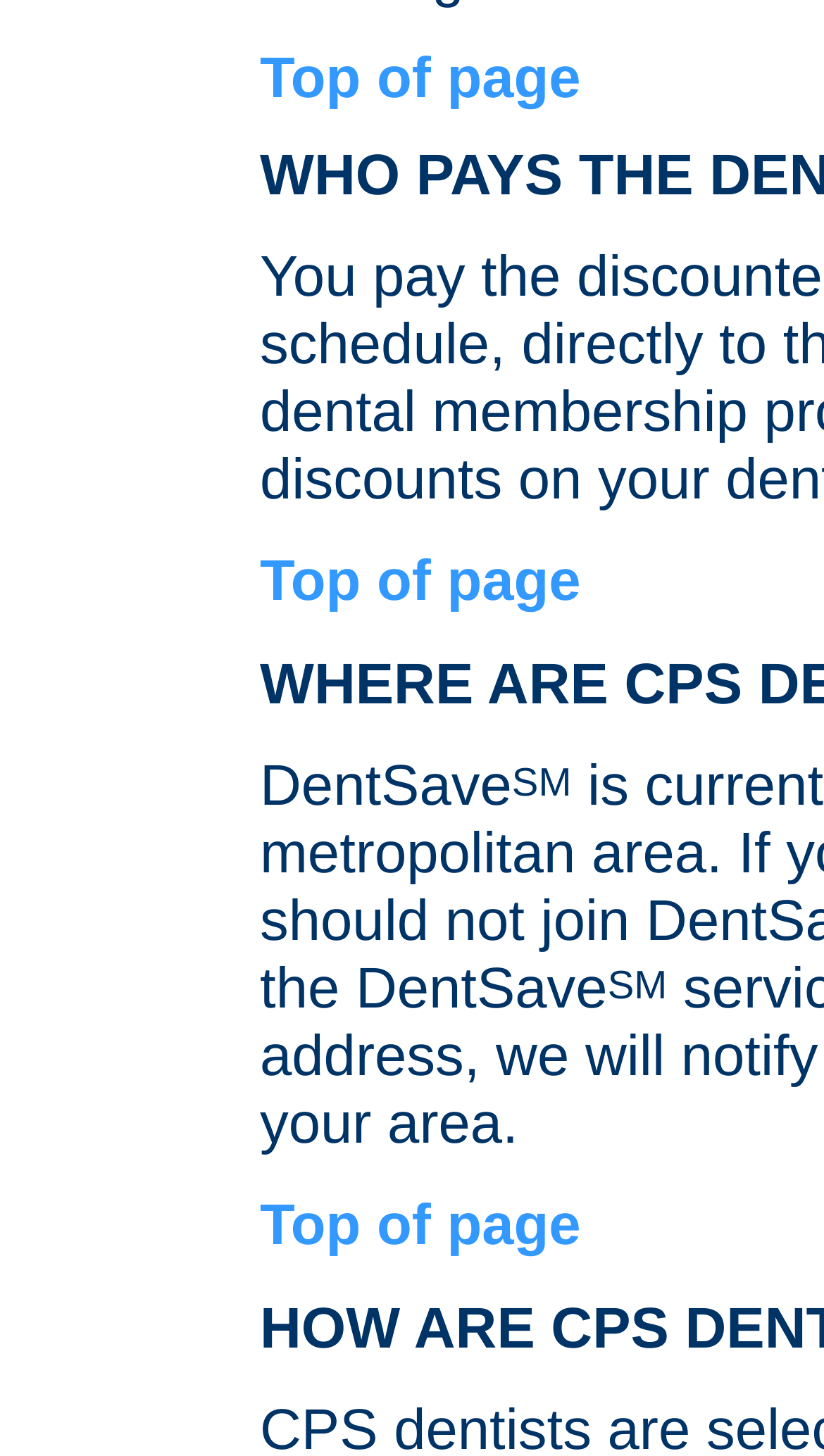What is the vertical position of the last grid cell?
Please provide a comprehensive and detailed answer to the question.

The last grid cell with ID 298 has a bounding box with coordinates [0.295, 0.865, 0.314, 0.889], indicating its top edge is at y-coordinate 0.865.